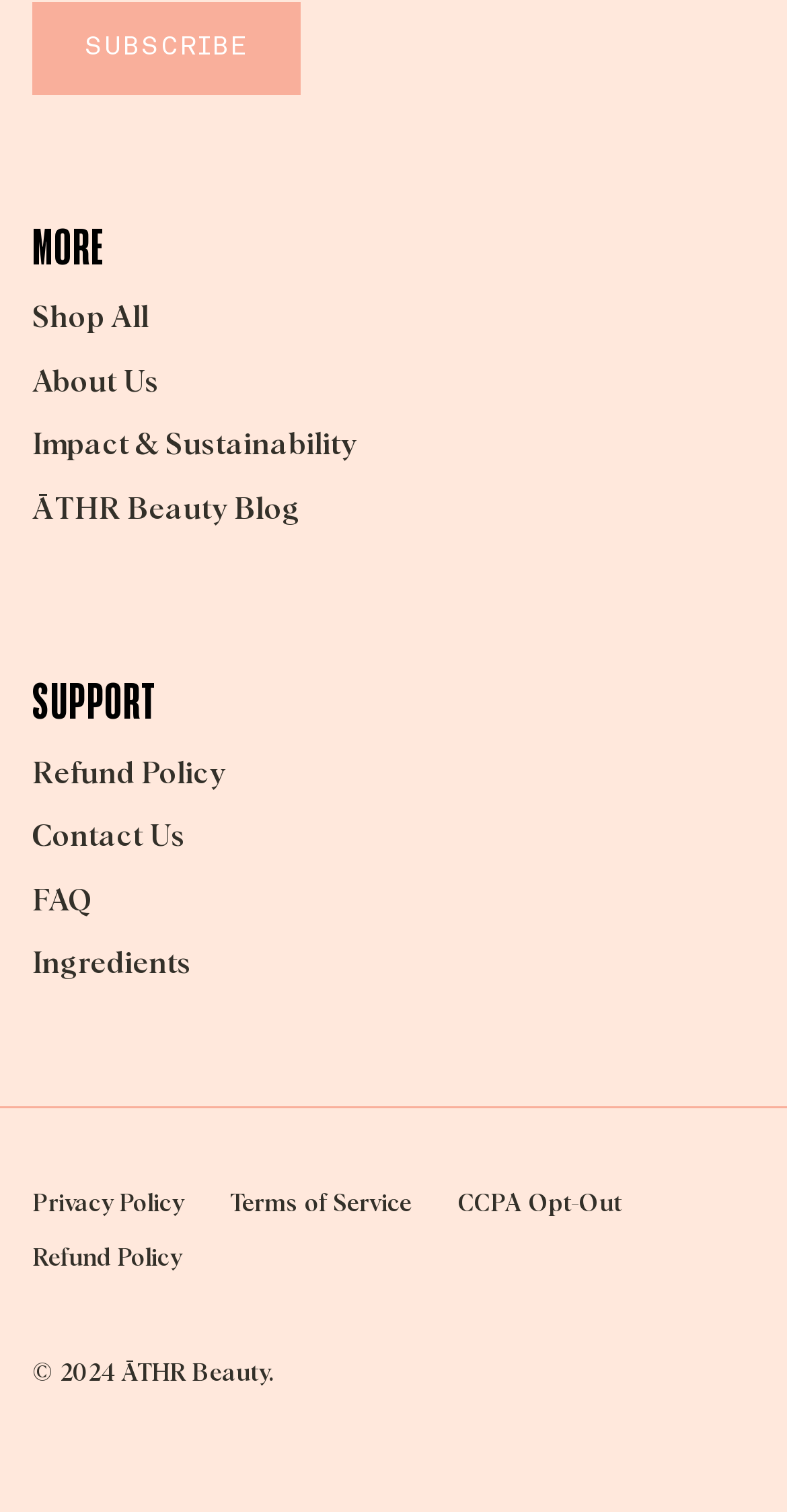Respond to the following question with a brief word or phrase:
What is the text below the 'SUPPORT' section?

Refund Policy